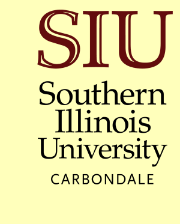What is the location of the campus represented by the logo?
Please elaborate on the answer to the question with detailed information.

The logo features the location 'CARBONDALE' in a smaller size beneath the full name 'Southern Illinois University', indicating the specific campus location.